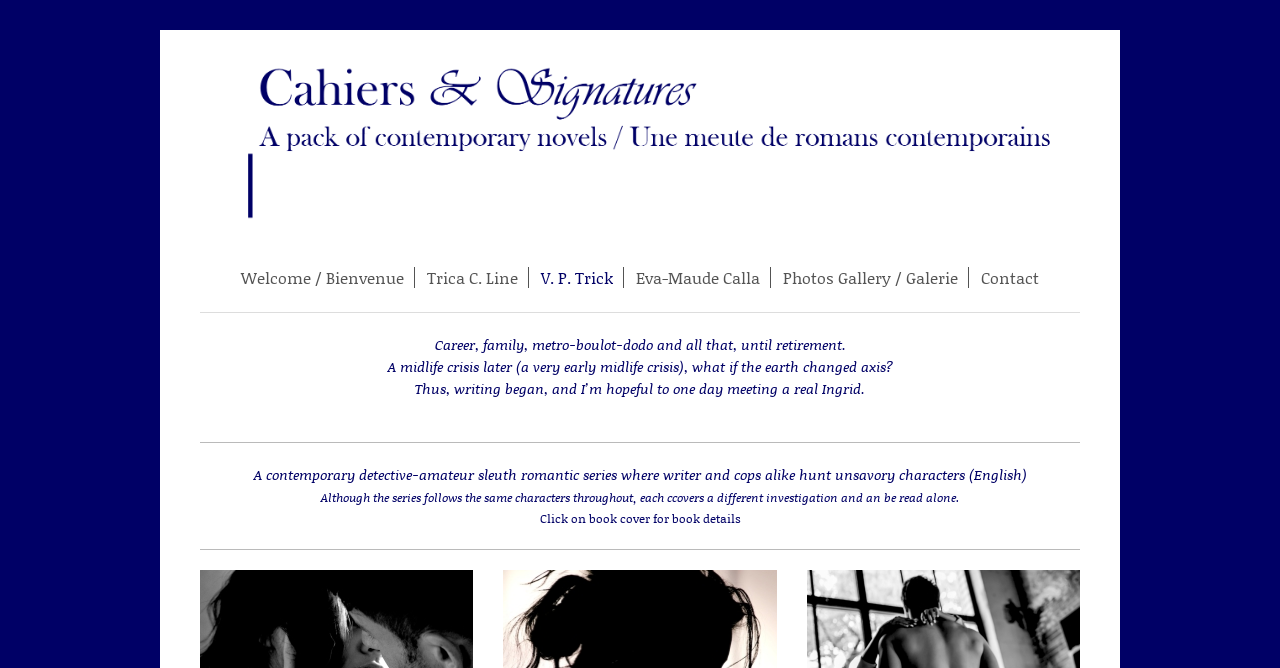Using the information in the image, give a comprehensive answer to the question: 
What is the tone of the author's writing?

I read the text and noticed that the author uses phrases like 'a very early midlife crisis' and 'what if the earth changed axis', which suggest a humorous tone.